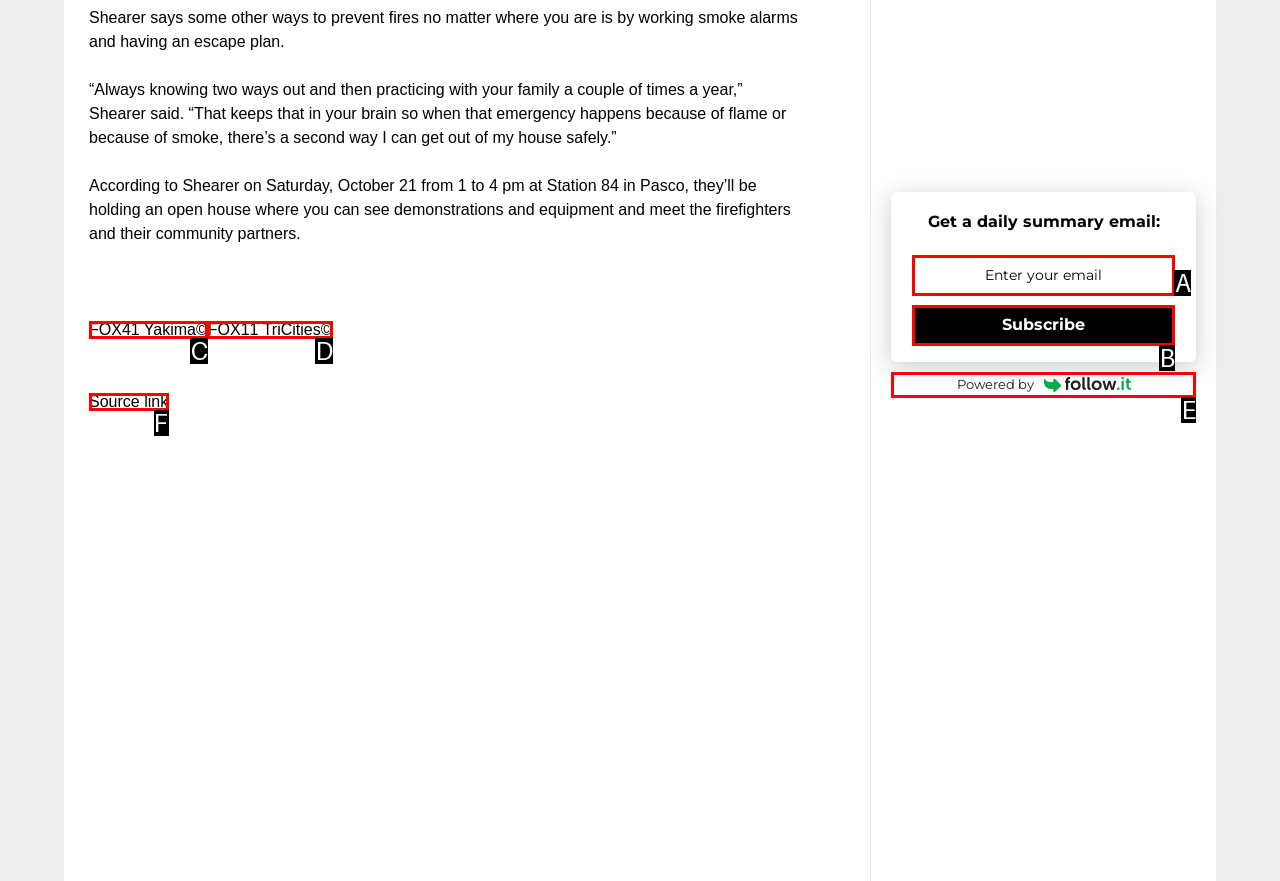Determine which HTML element matches the given description: FOX41 Yakima©. Provide the corresponding option's letter directly.

C